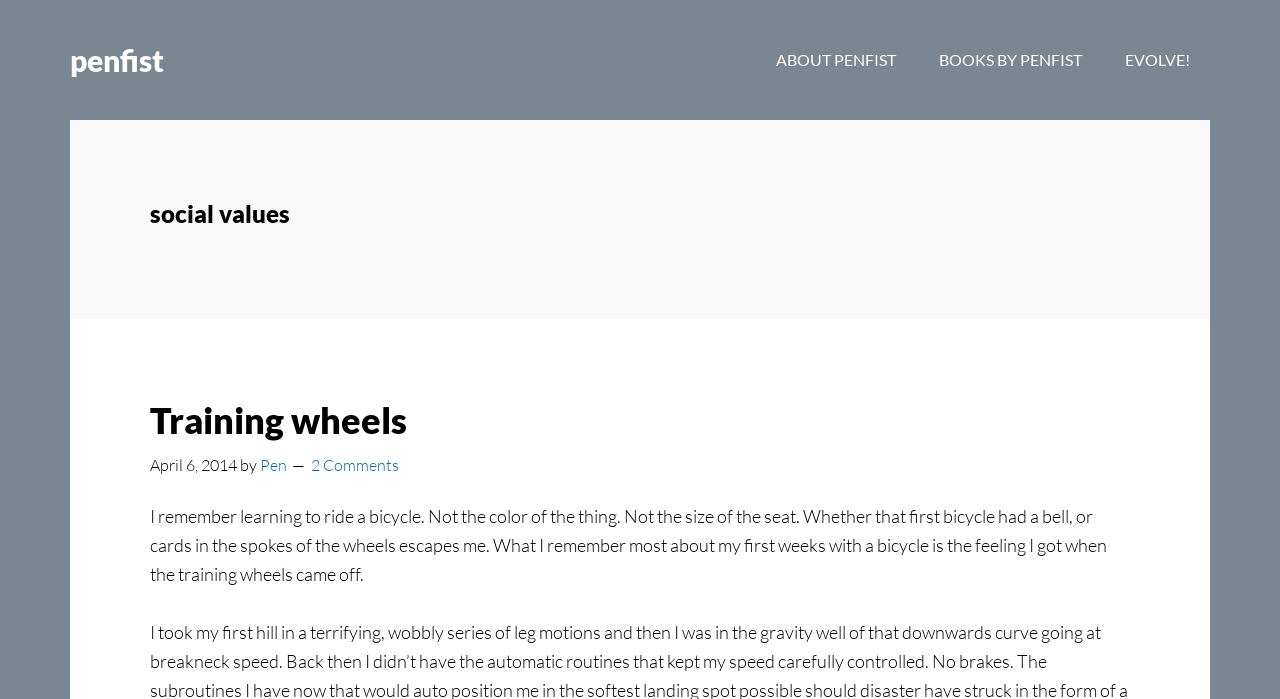Based on the image, give a detailed response to the question: What is the date of the blog post?

I found the answer by examining the time element in the blog post, which contains the text 'April 6, 2014'.